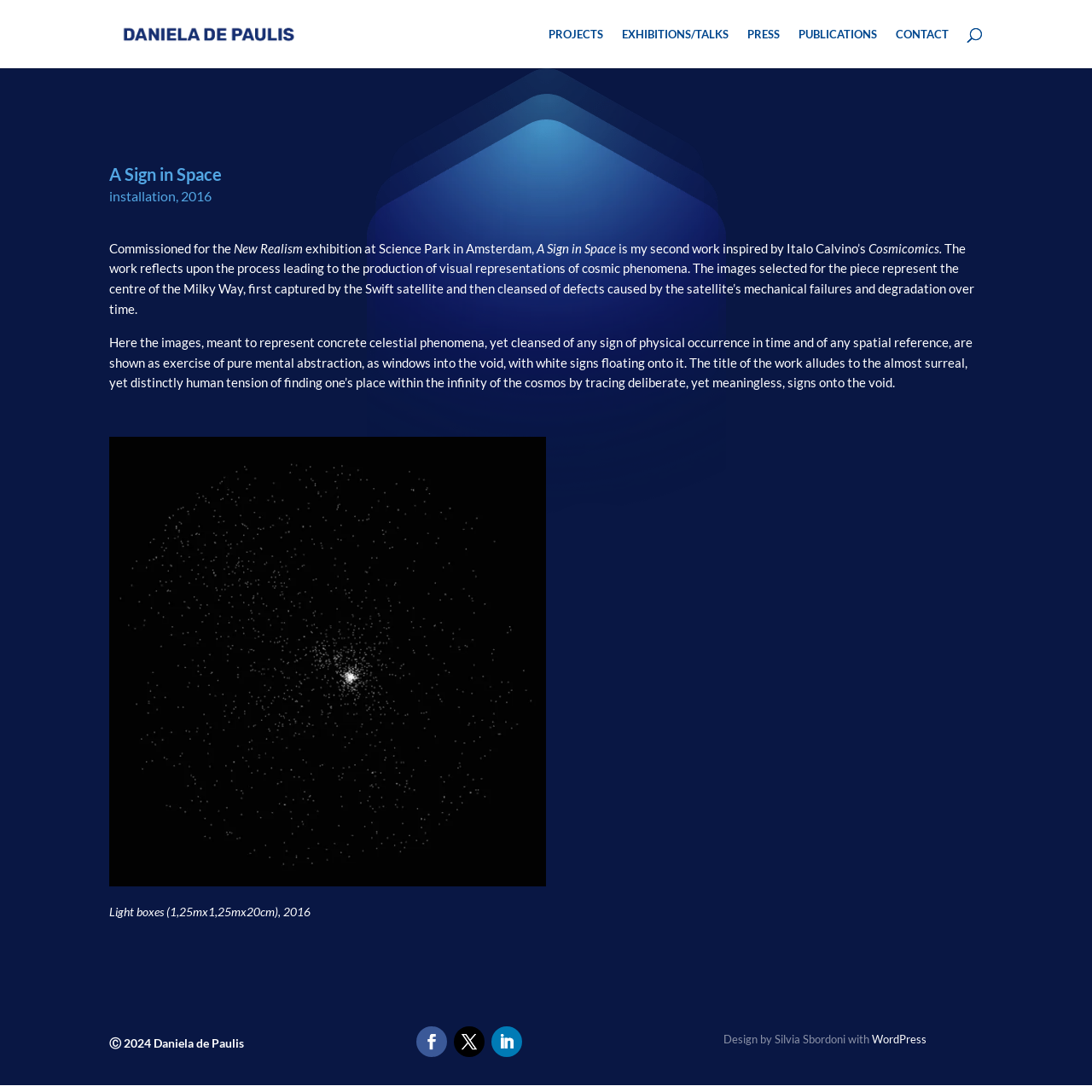Please identify the bounding box coordinates of the element's region that needs to be clicked to fulfill the following instruction: "Go to 'PUBLICATIONS' section". The bounding box coordinates should consist of four float numbers between 0 and 1, i.e., [left, top, right, bottom].

[0.731, 0.026, 0.803, 0.062]